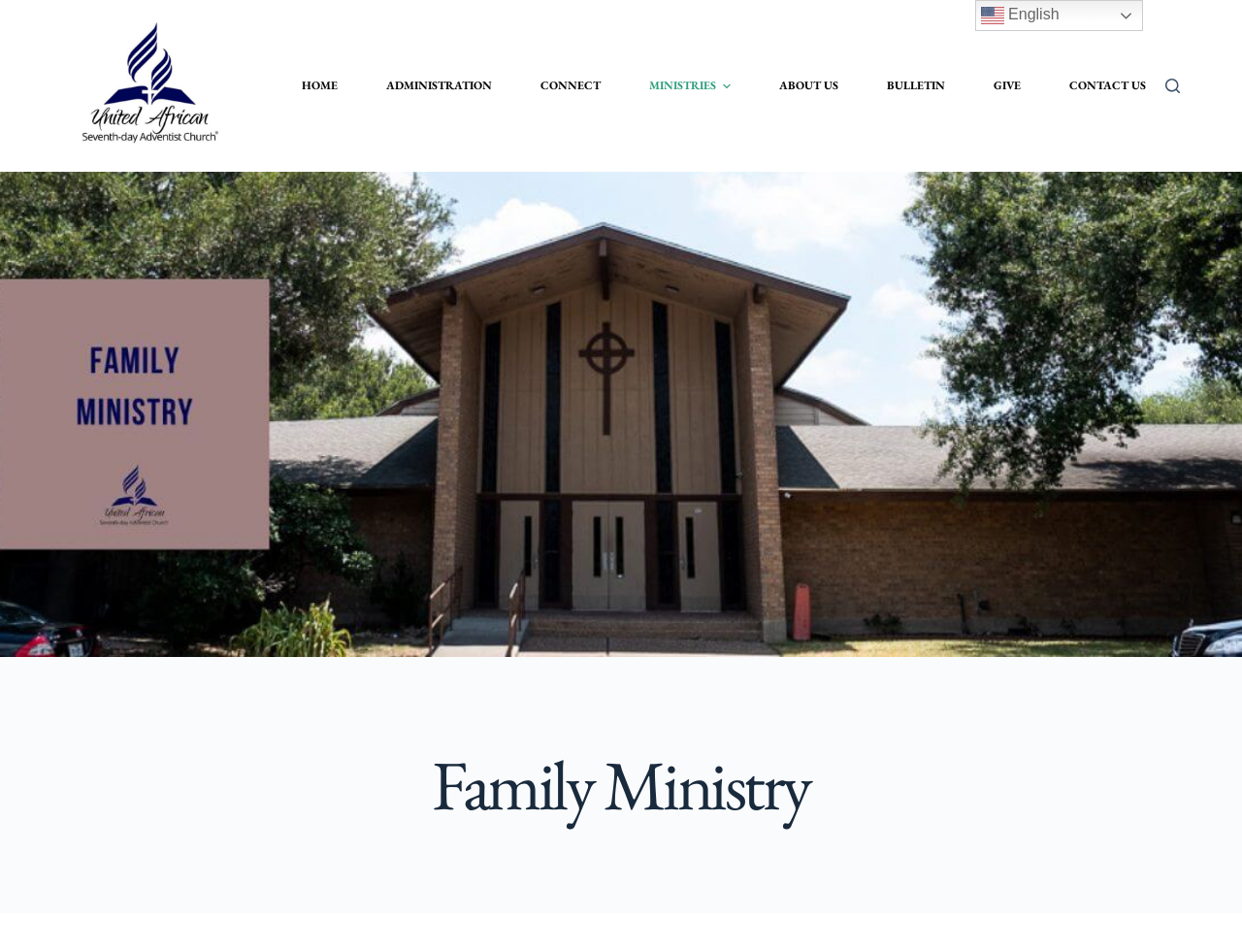Please answer the following question using a single word or phrase: How many menu items are in the header menu?

9